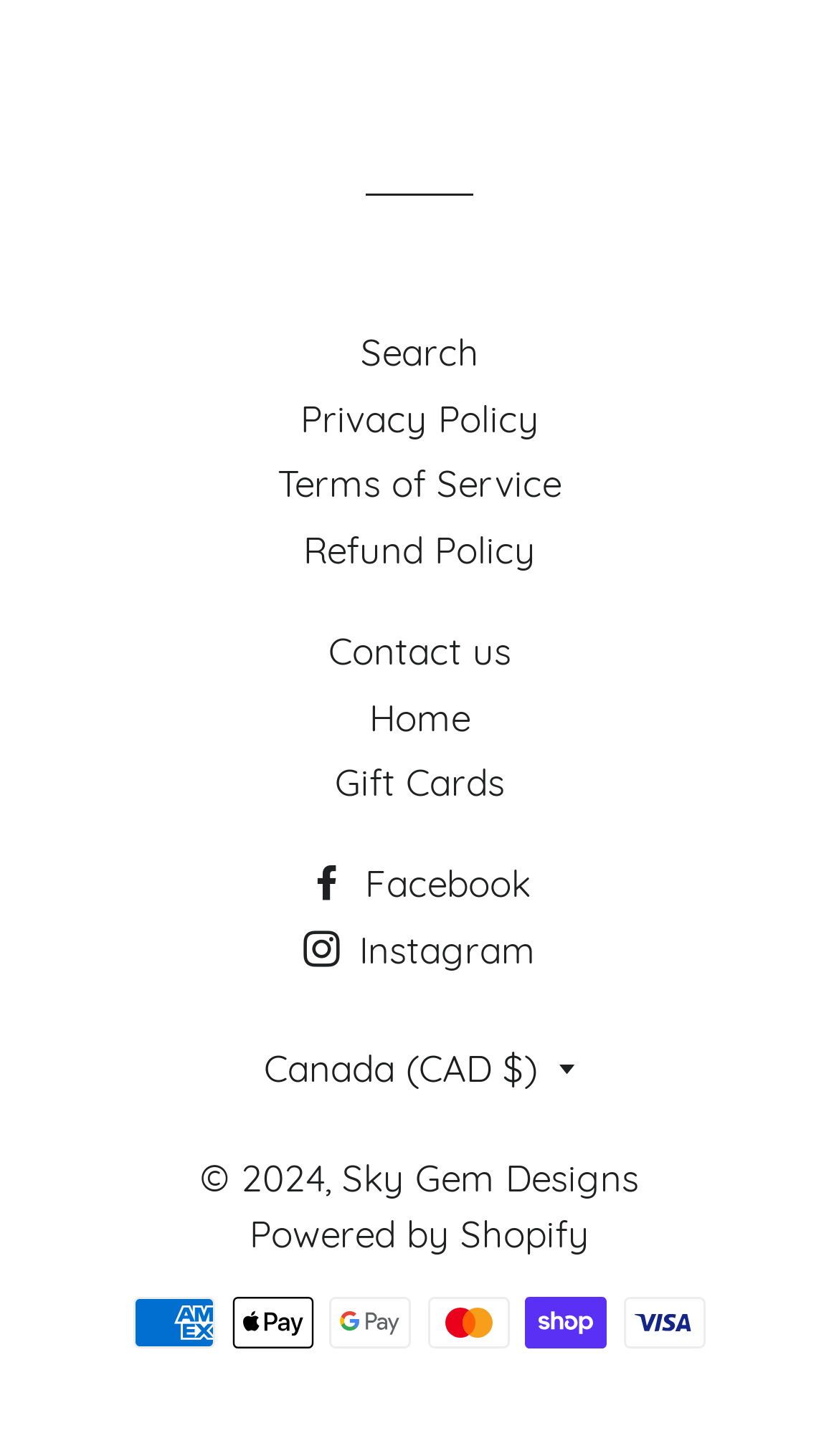Please determine the bounding box coordinates of the element to click on in order to accomplish the following task: "Select country or region". Ensure the coordinates are four float numbers ranging from 0 to 1, i.e., [left, top, right, bottom].

[0.286, 0.702, 0.714, 0.768]